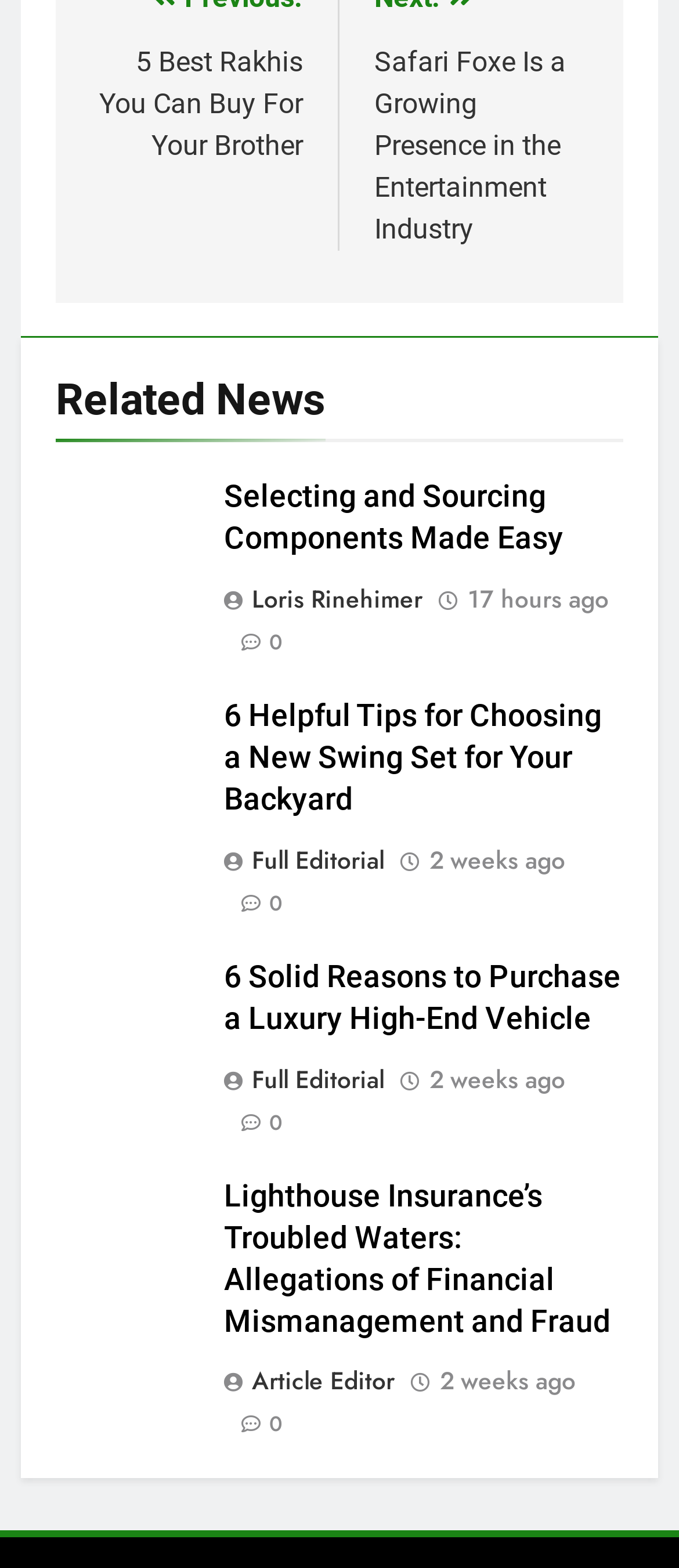What is the author of the third article?
Refer to the image and give a detailed answer to the question.

The third article does not have an author specified, unlike the first article which has an author 'Loris Rinehimer'.